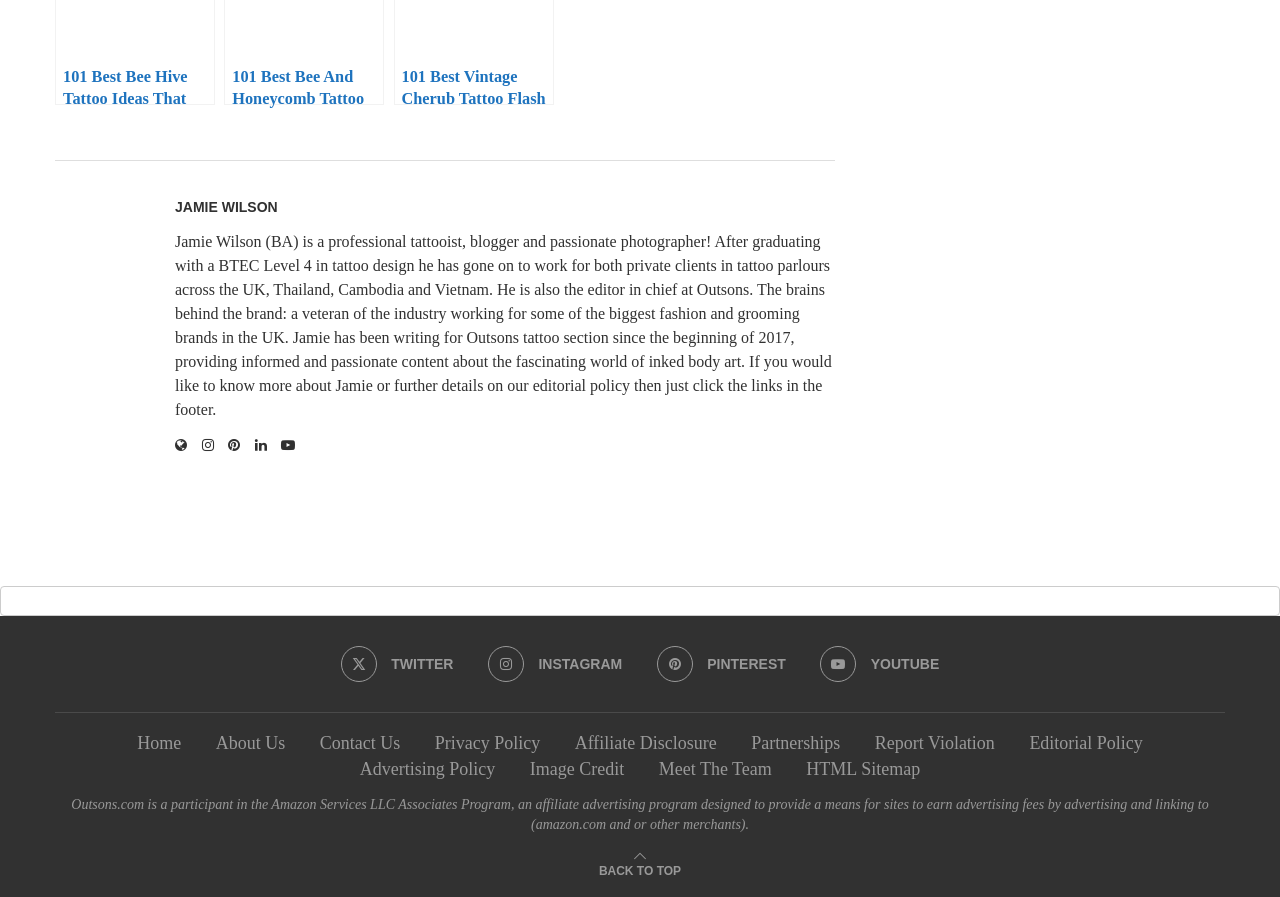Identify the bounding box coordinates of the clickable region to carry out the given instruction: "contact us".

None